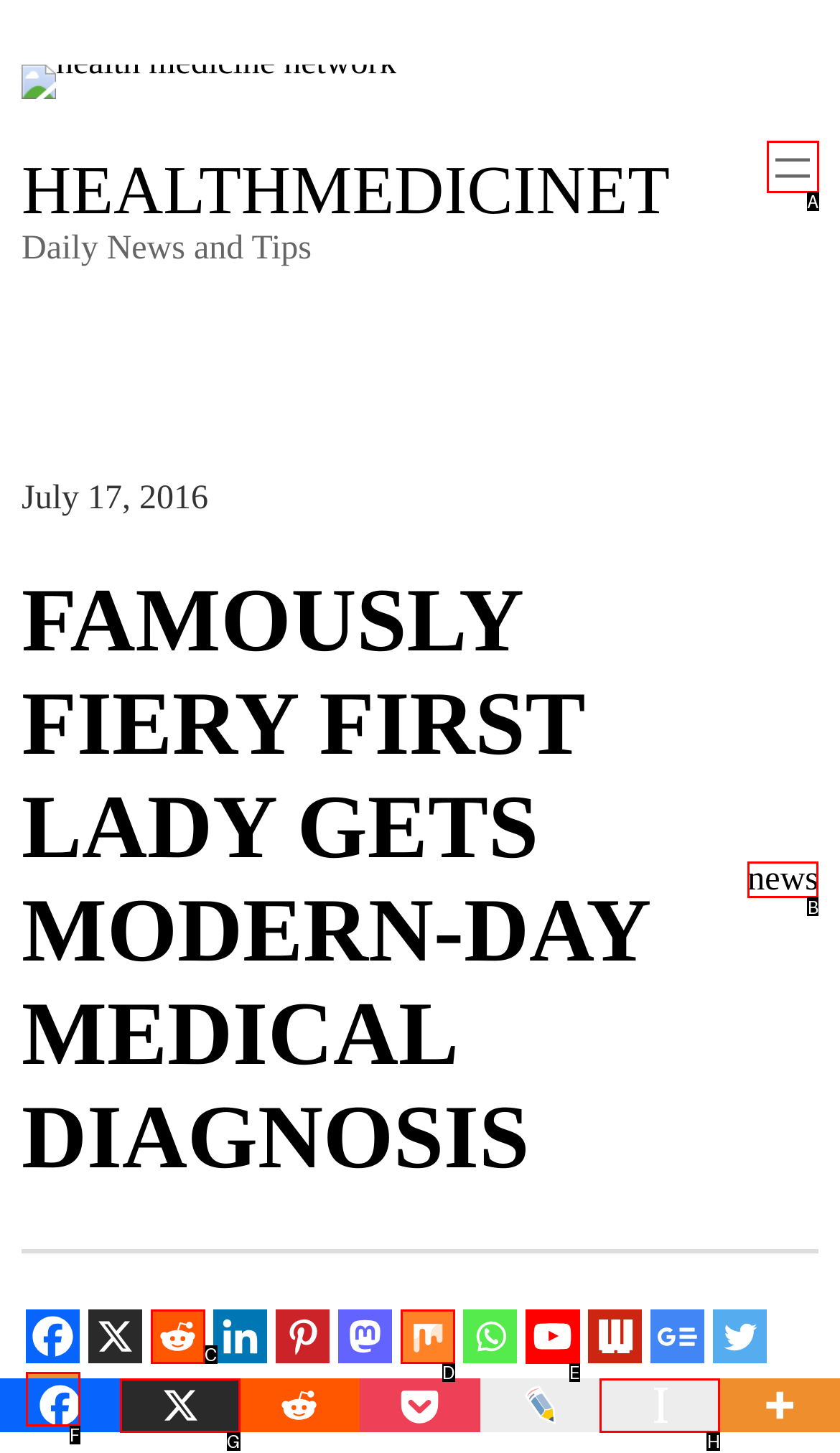Determine the letter of the UI element I should click on to complete the task: Read the news from the provided choices in the screenshot.

B